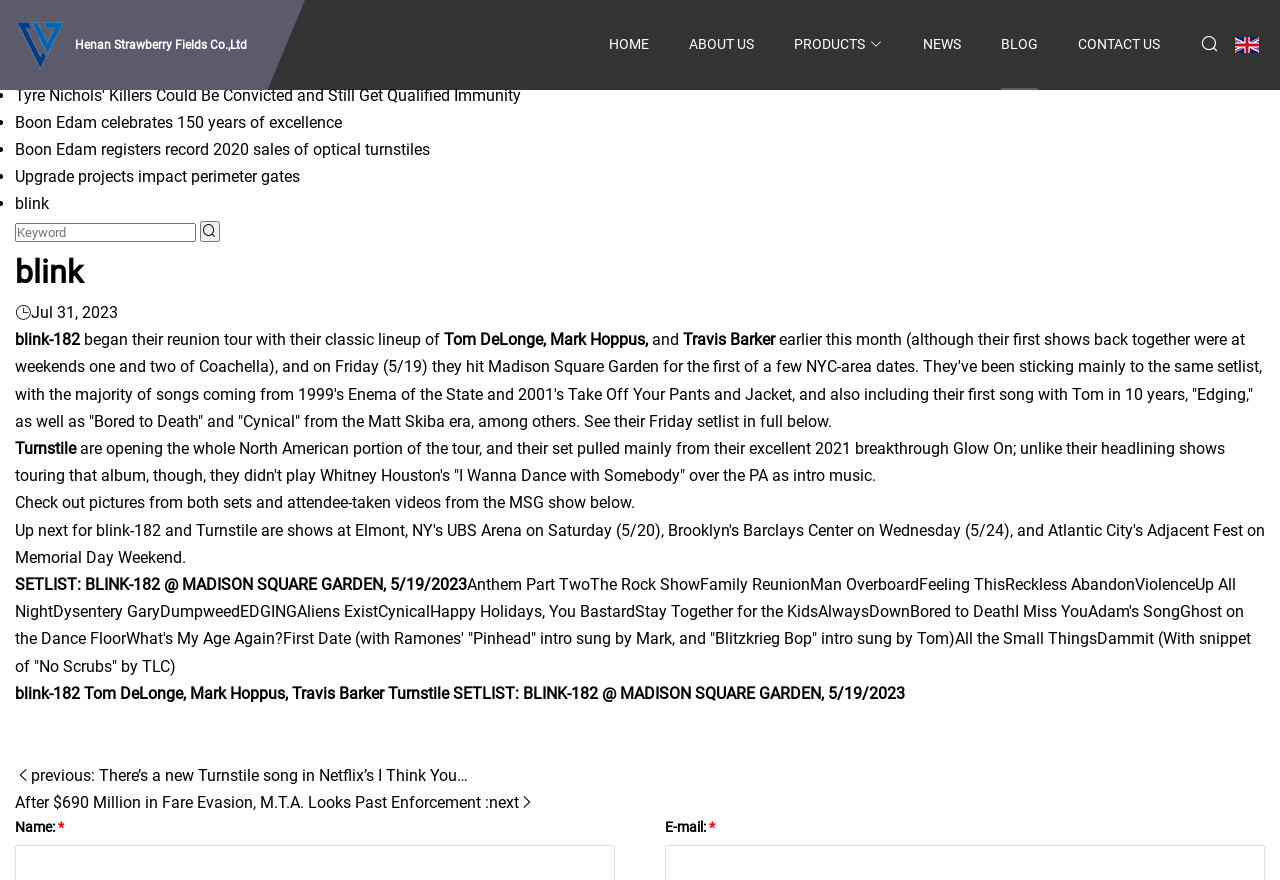What is the name of the opening act?
Based on the image, give a concise answer in the form of a single word or short phrase.

Turnstile